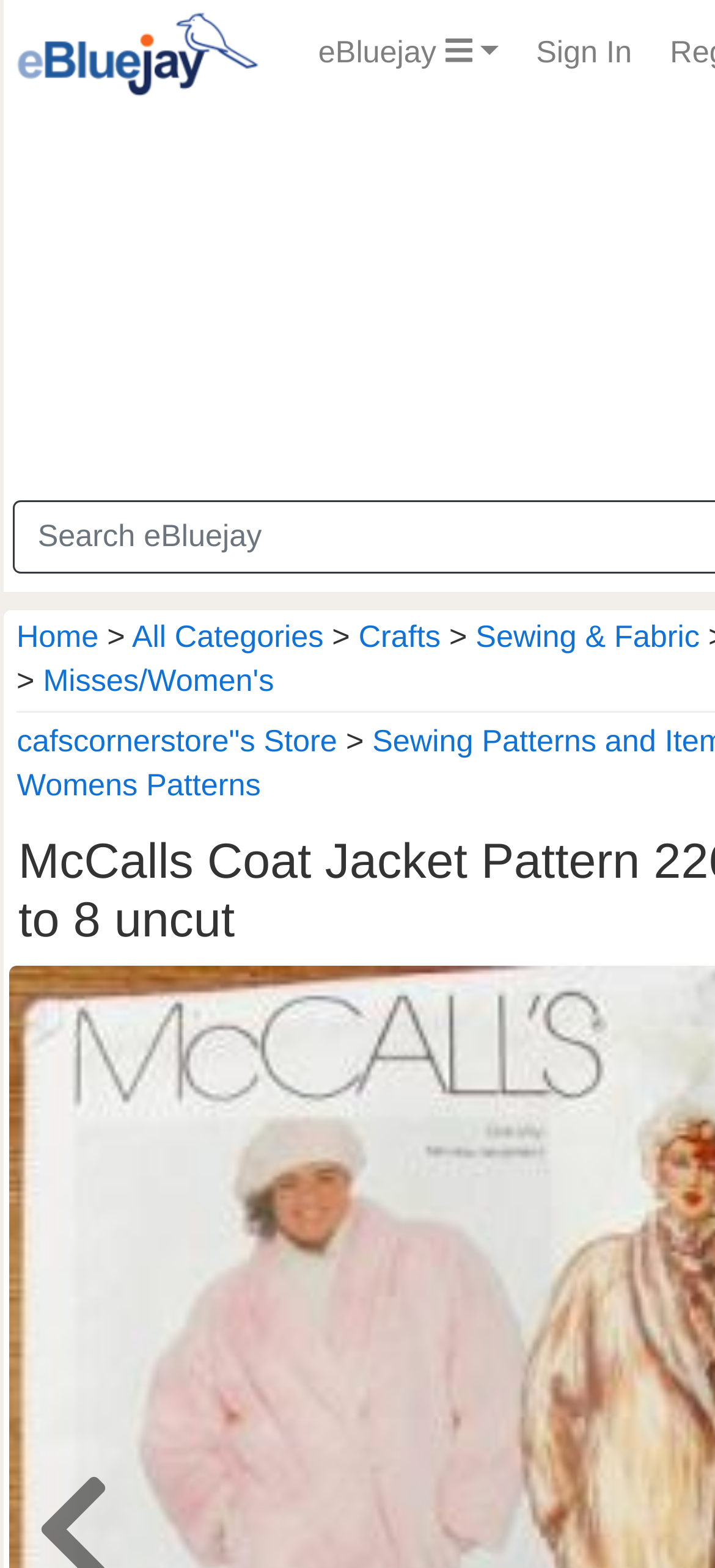What is the name of the online marketplace? From the image, respond with a single word or brief phrase.

eBluejay